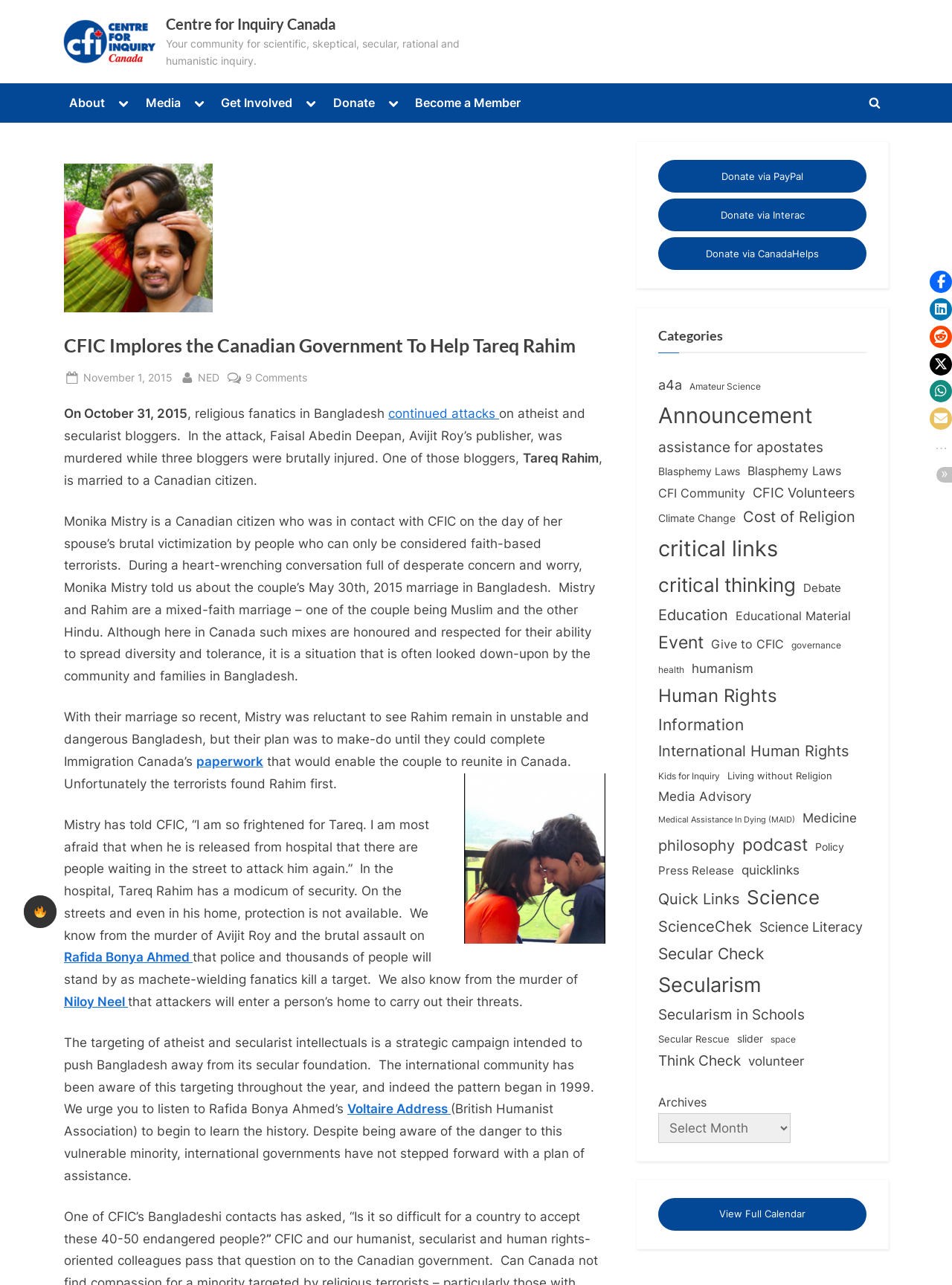What is the name of the organization?
Give a detailed response to the question by analyzing the screenshot.

I found the answer by looking at the top-left corner of the webpage, where the organization's name is displayed as a link.